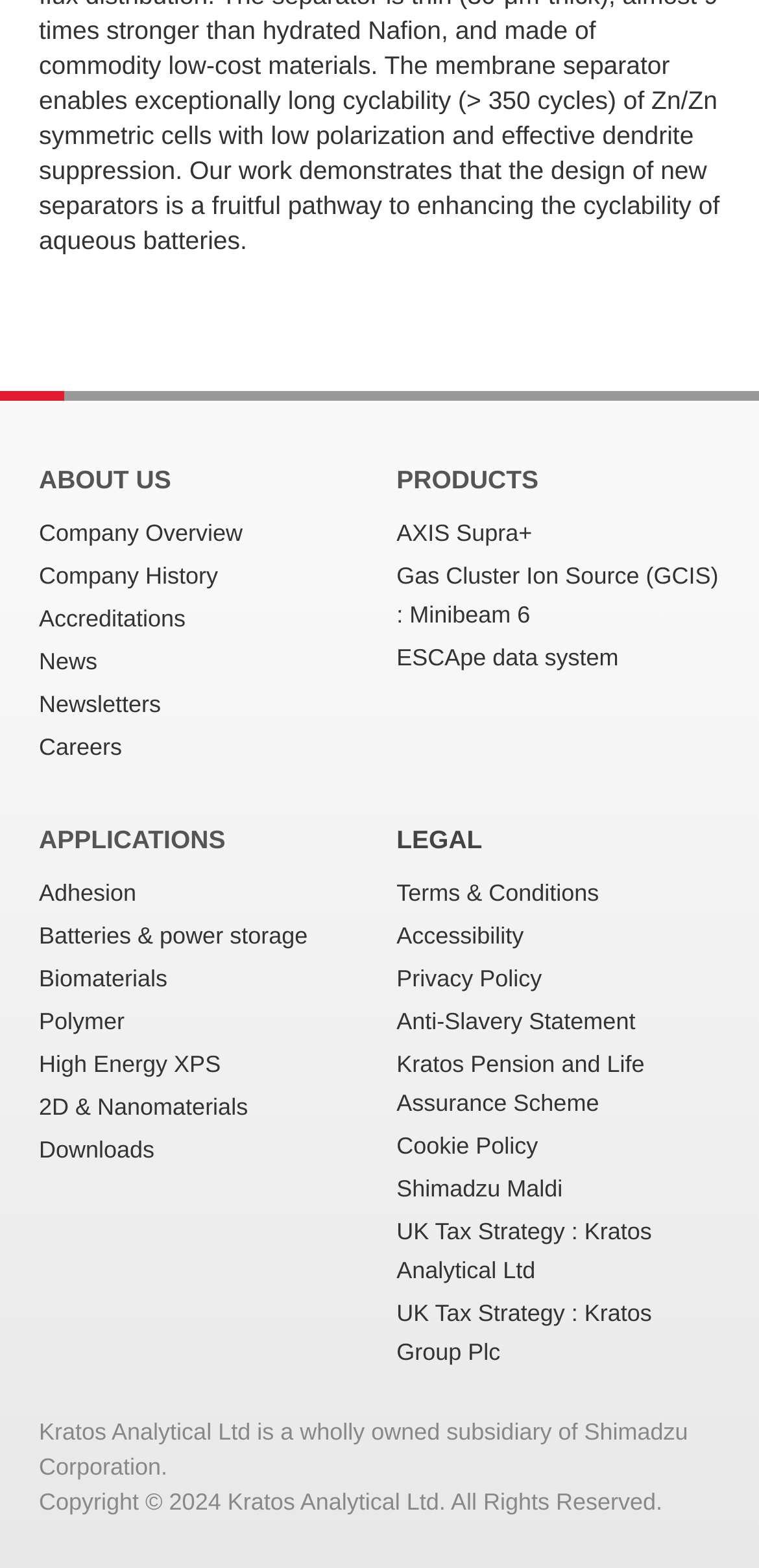Respond to the following question with a brief word or phrase:
What is the company name mentioned on the webpage?

Kratos Analytical Ltd